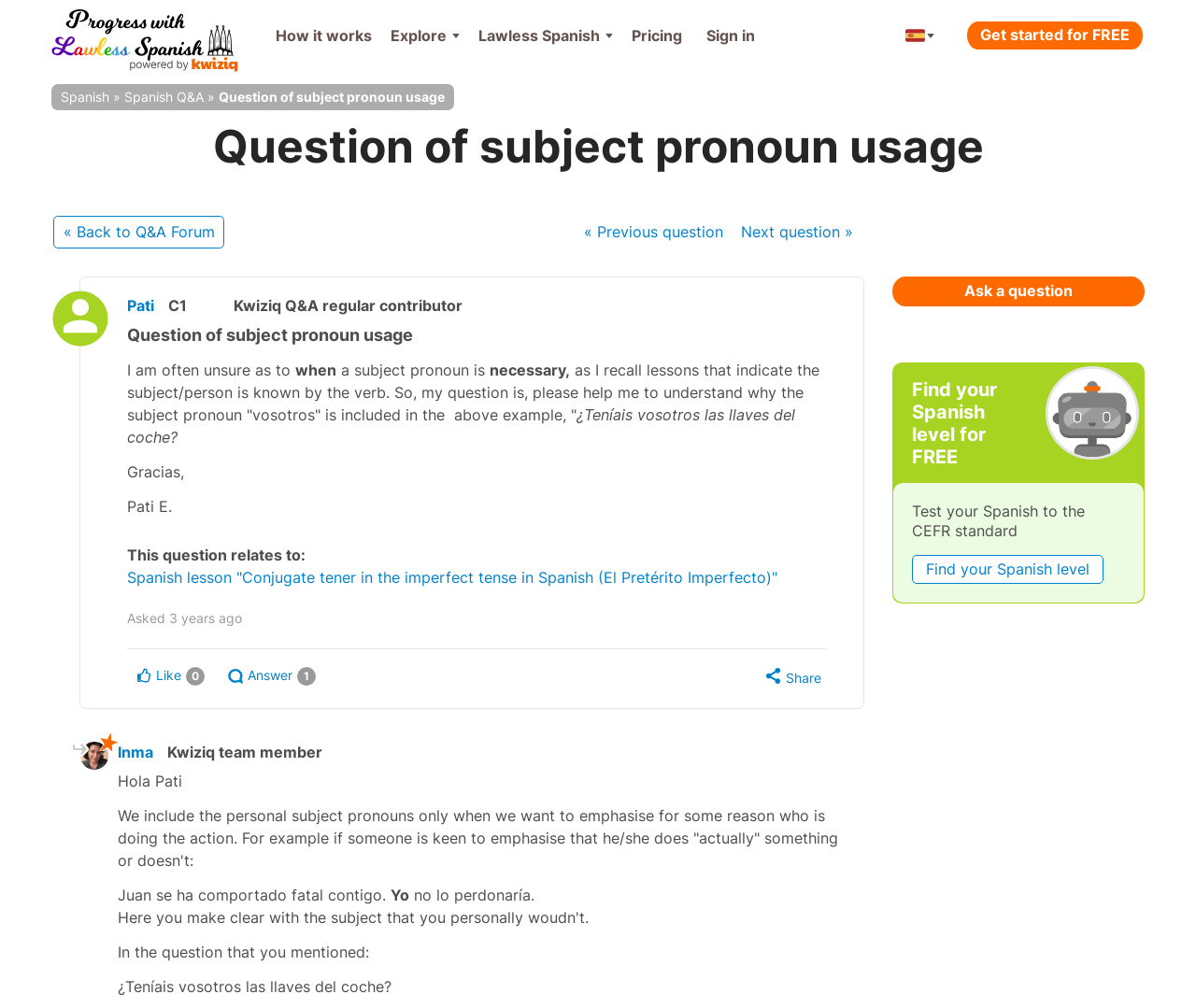Locate the bounding box coordinates of the clickable region to complete the following instruction: "Click on 'Answer 1'."

[0.183, 0.658, 0.268, 0.684]